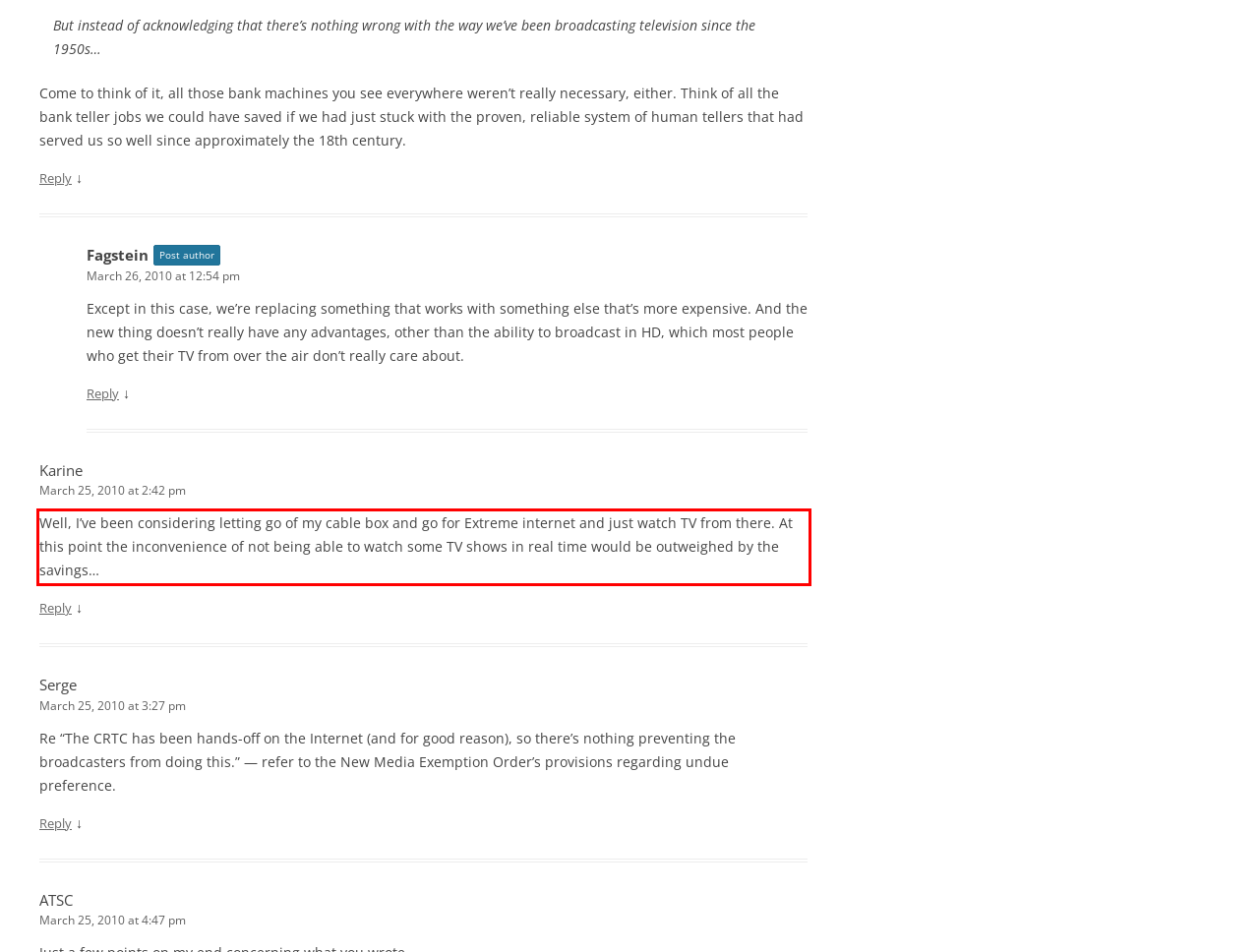Examine the webpage screenshot, find the red bounding box, and extract the text content within this marked area.

Well, I’ve been considering letting go of my cable box and go for Extreme internet and just watch TV from there. At this point the inconvenience of not being able to watch some TV shows in real time would be outweighed by the savings…